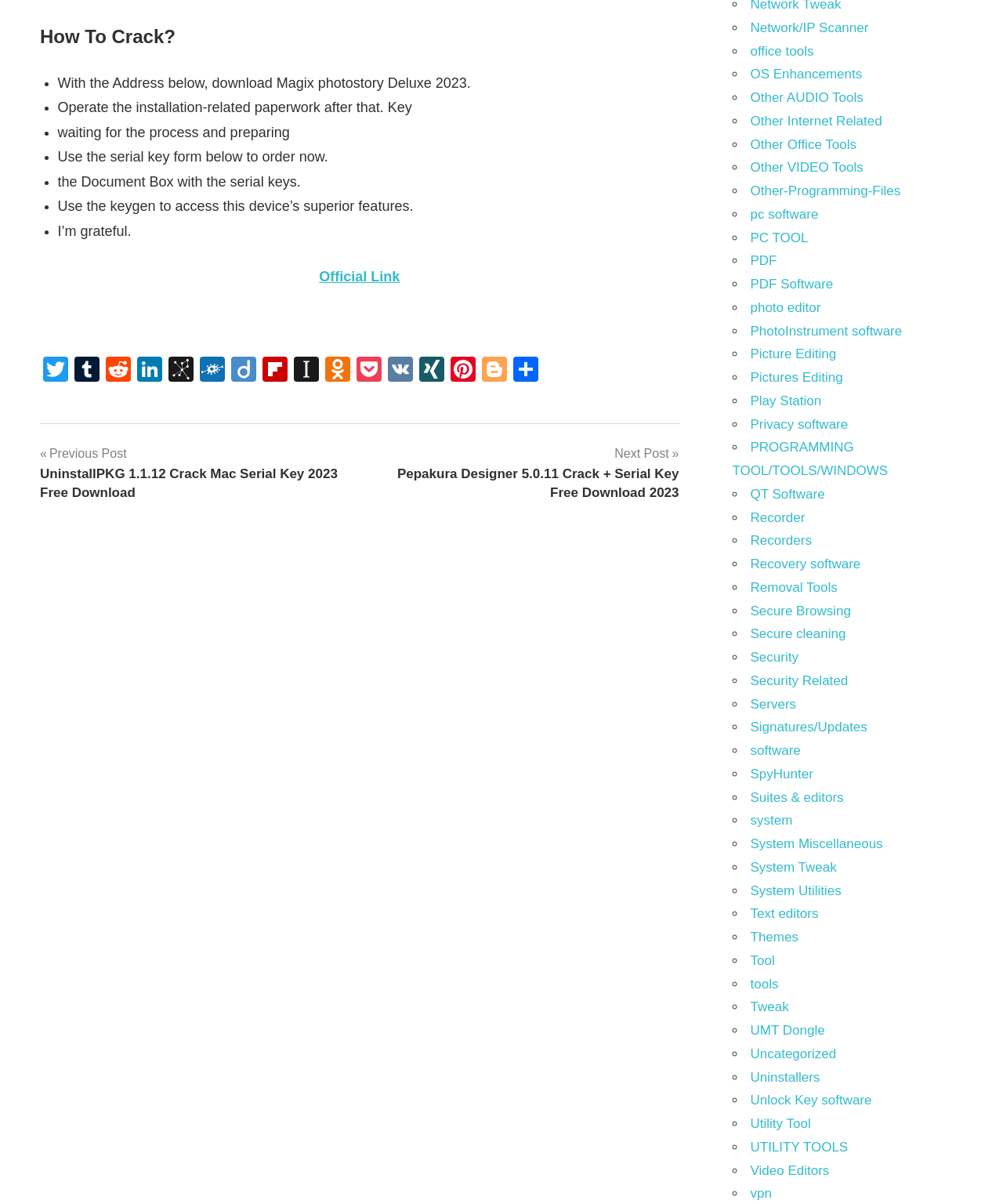Is there a navigation section on the webpage?
Using the picture, provide a one-word or short phrase answer.

Yes